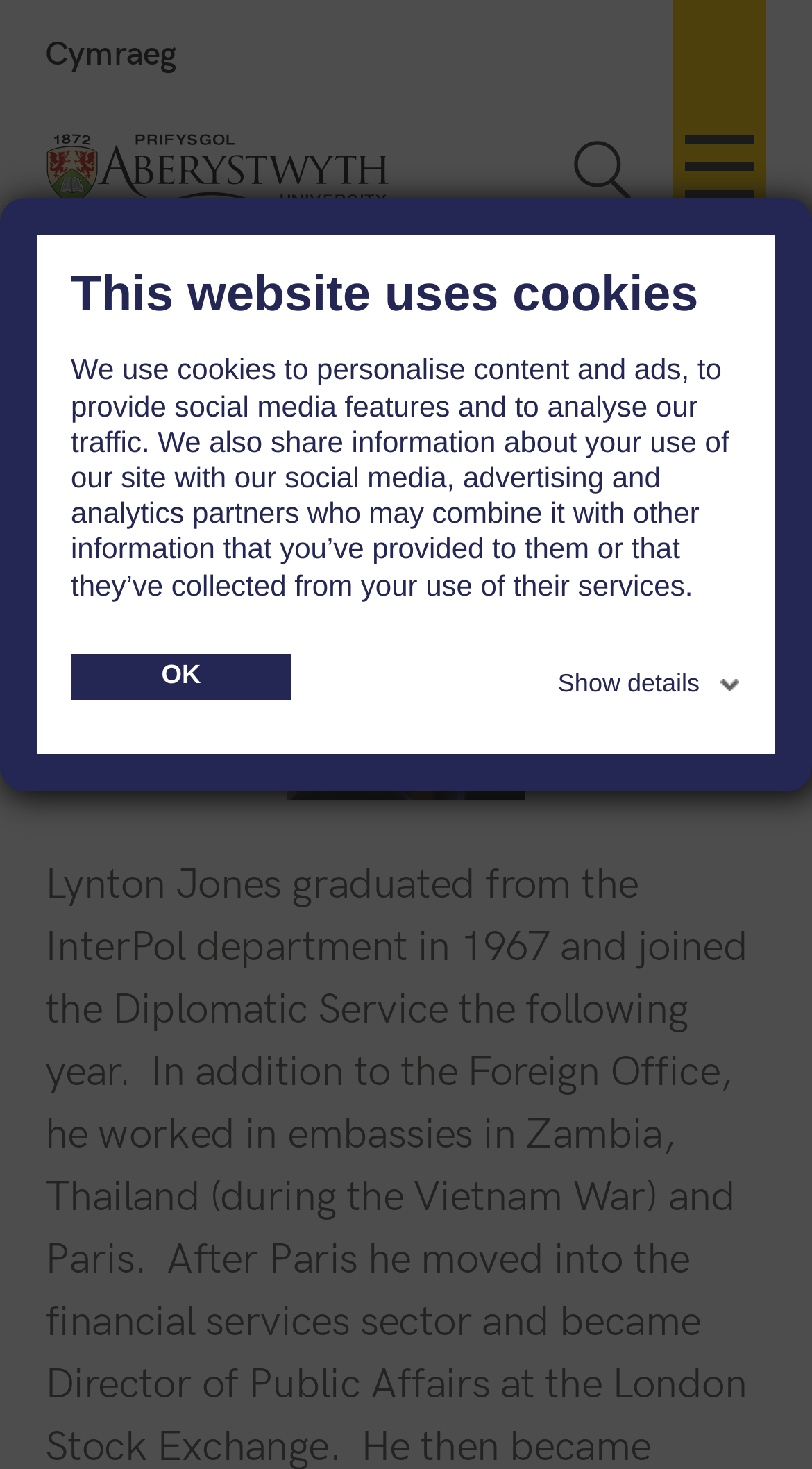What is the language option available on this webpage?
Based on the screenshot, respond with a single word or phrase.

Cymraeg